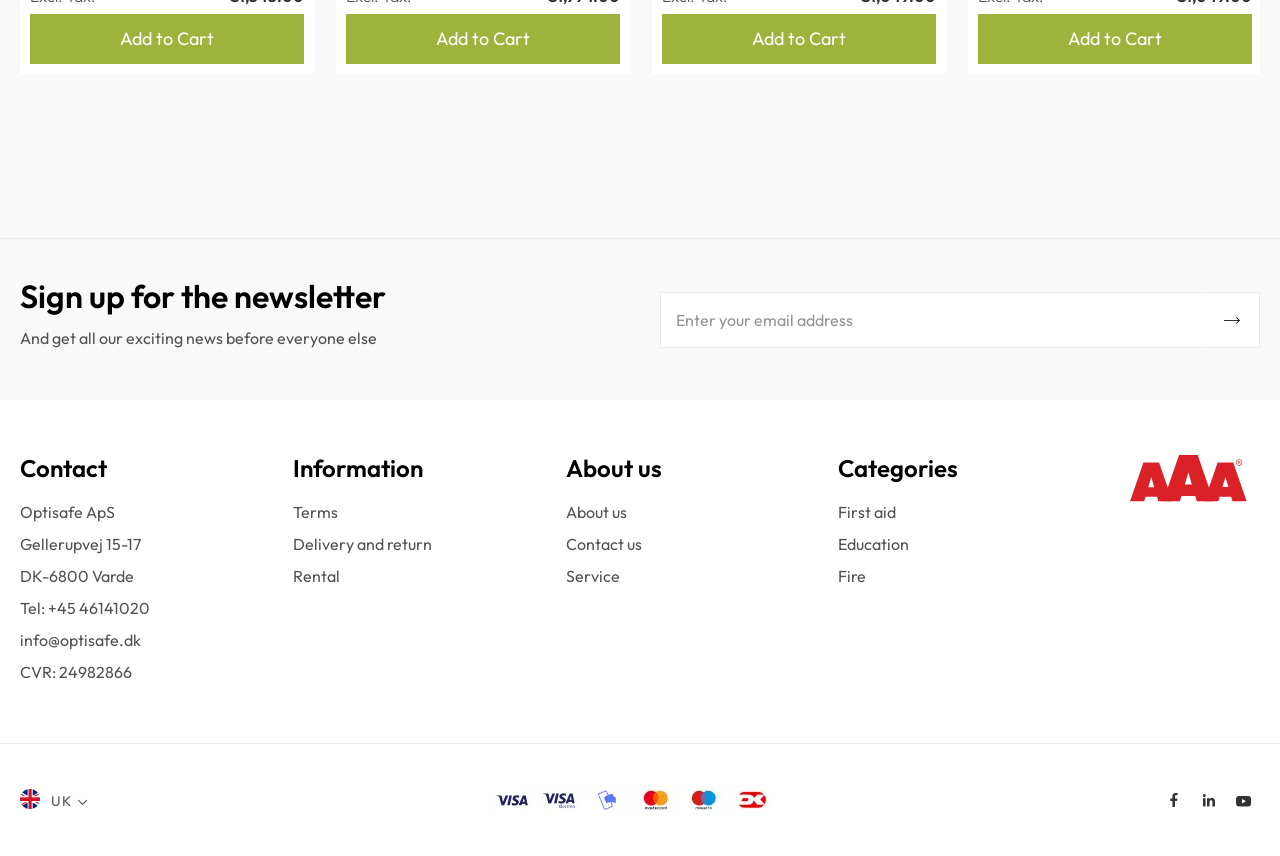What is the purpose of the textbox?
Look at the image and construct a detailed response to the question.

The textbox with ID 785 is labeled as 'Sign Up for Our Newsletter:' and is accompanied by a button labeled 'Subscribe', indicating that its purpose is to collect user input for newsletter subscription.